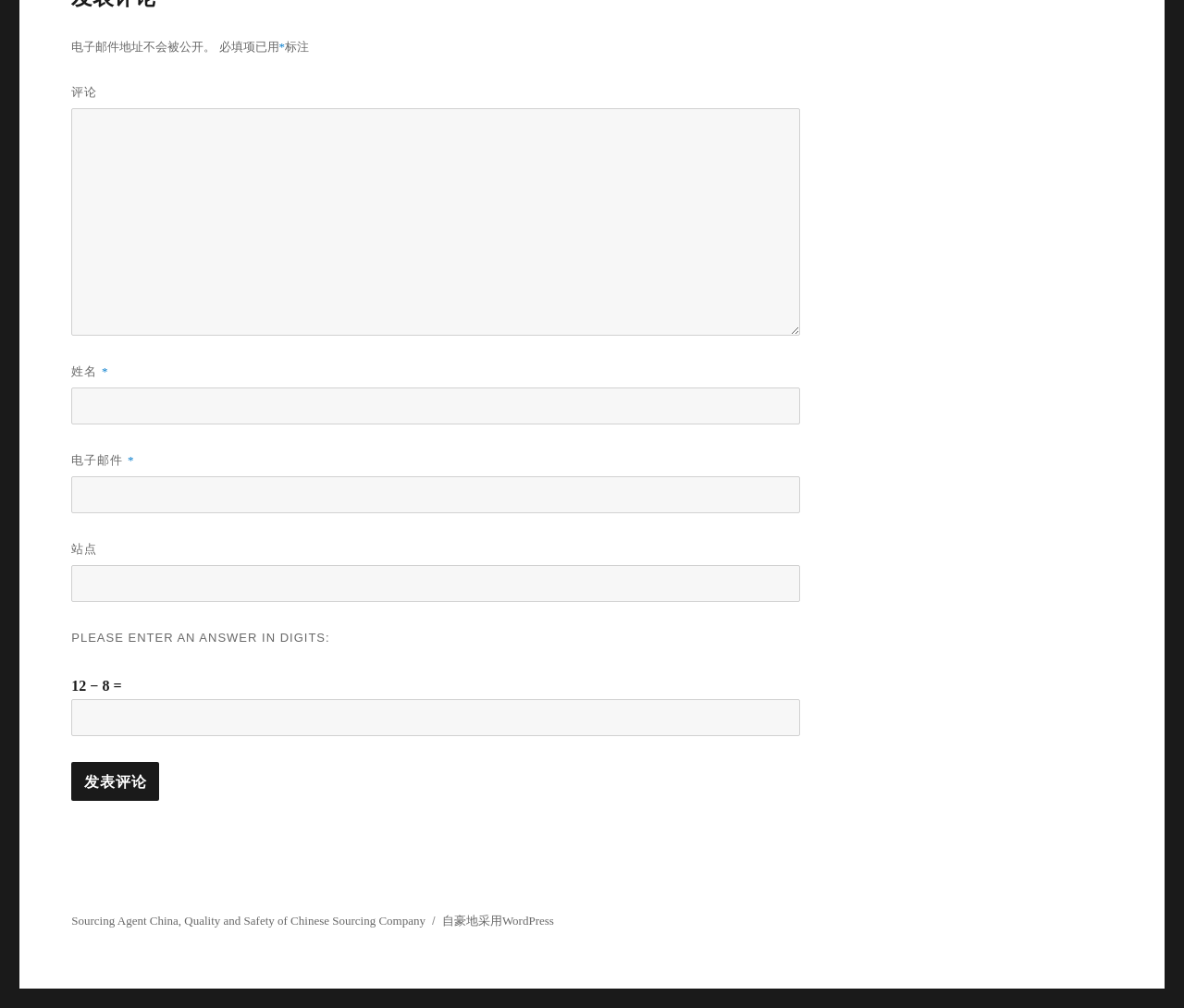What is the math problem to be solved?
Using the visual information from the image, give a one-word or short-phrase answer.

12 - 8 =